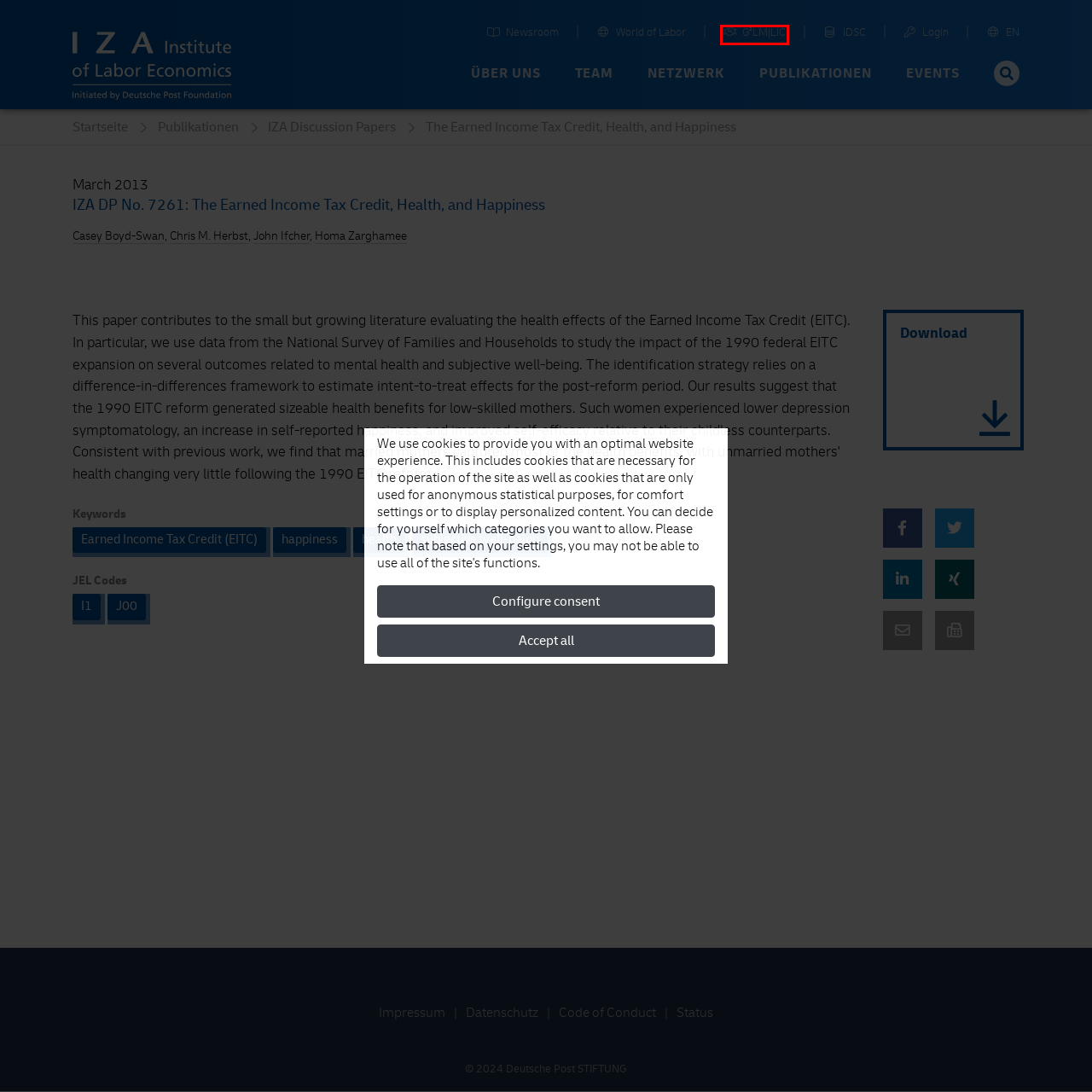You are provided with a screenshot of a webpage that has a red bounding box highlighting a UI element. Choose the most accurate webpage description that matches the new webpage after clicking the highlighted element. Here are your choices:
A. Homa Zarghamee | Barnard College
B. Chris M. Herbst |
                        IZA - Institute of Labor Economics
C. Status Dashboard
D. Publikationen |
                        IZA - Institute of Labor Economics
E. IZA Members - Personal Login
F. John Ifcher |
                        IZA - Institute of Labor Economics
G. IZA |
        
        IZA - Institute of Labor Economics
H. Home │ G²LM│LIC

H